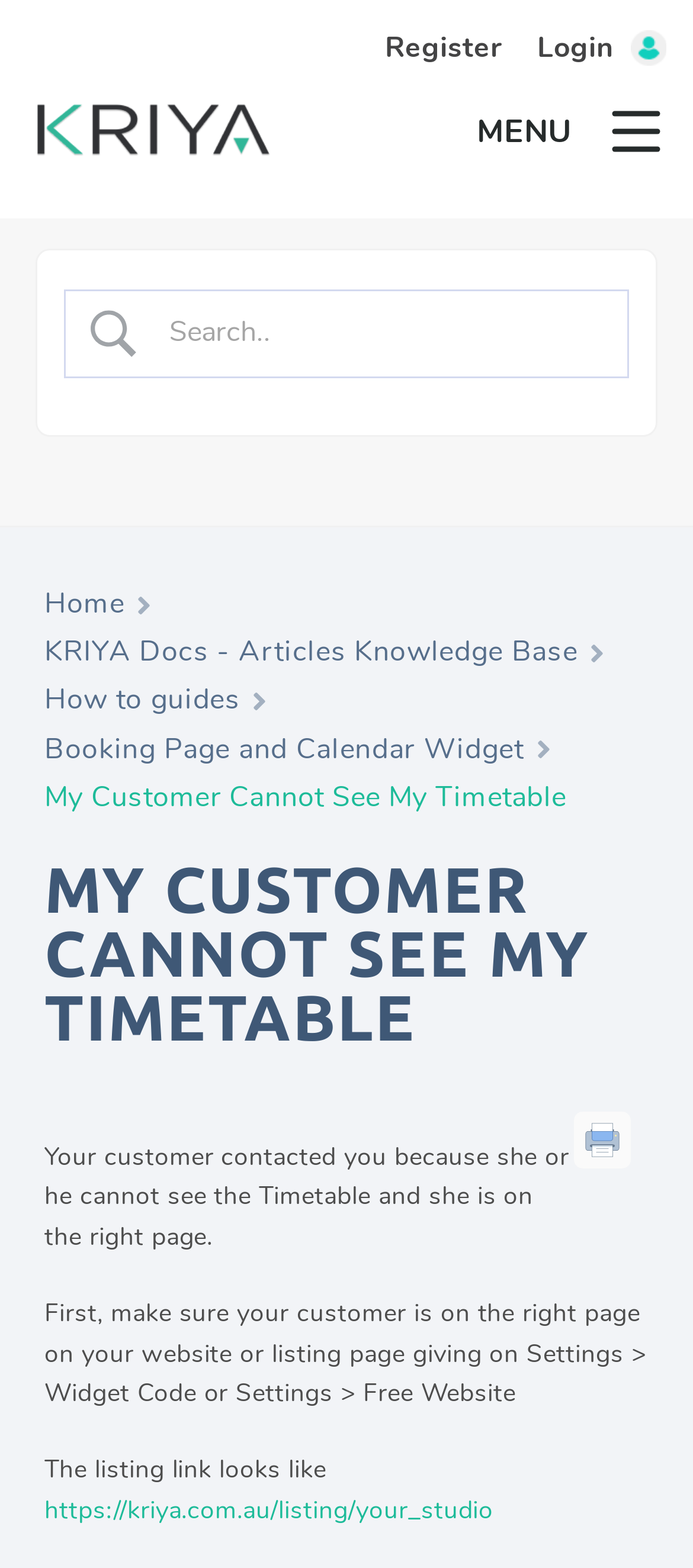Can you identify and provide the main heading of the webpage?

MY CUSTOMER CANNOT SEE MY TIMETABLE